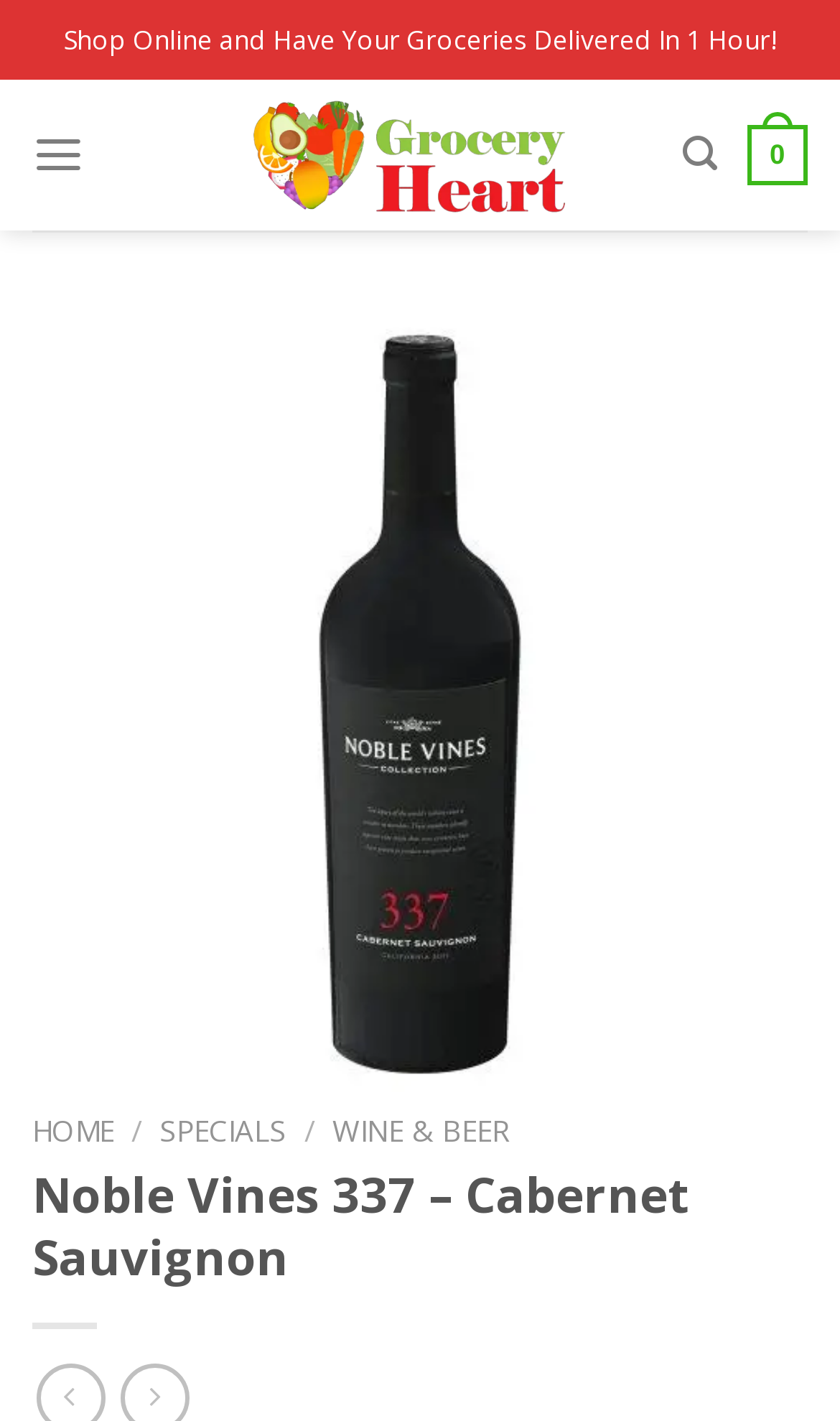Predict the bounding box for the UI component with the following description: "Home".

[0.038, 0.781, 0.136, 0.809]